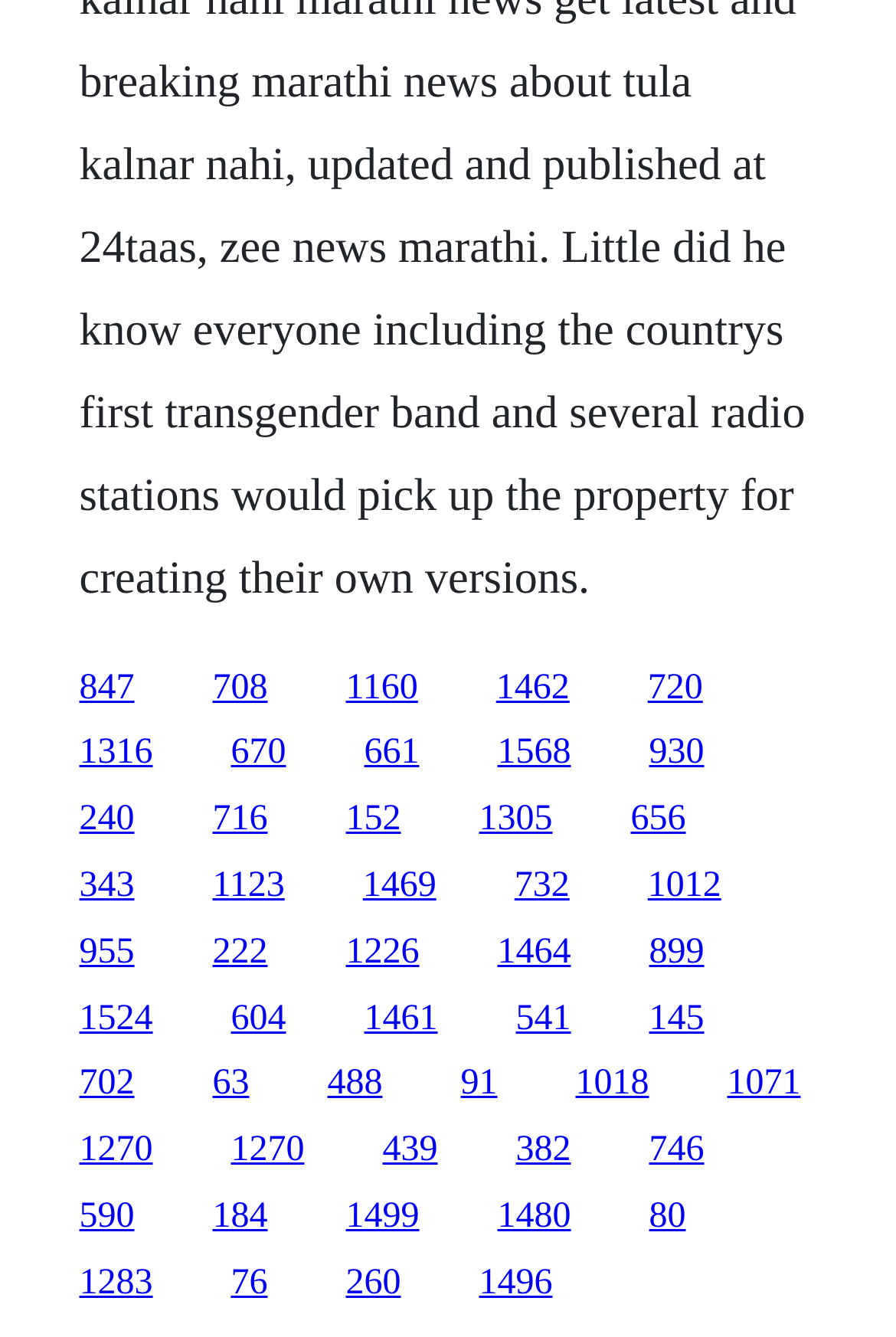Determine the bounding box coordinates of the clickable region to carry out the instruction: "explore the fifth link".

[0.723, 0.499, 0.784, 0.529]